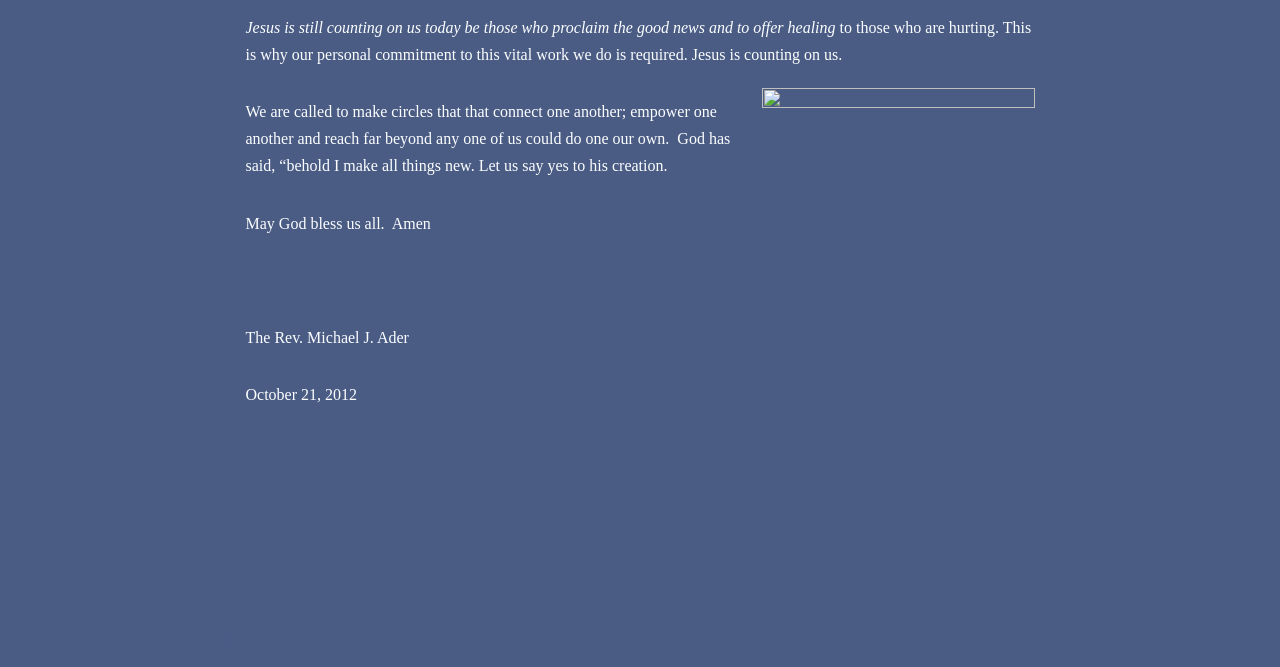What is the date of the sermon?
Based on the screenshot, provide a one-word or short-phrase response.

October 21, 2012